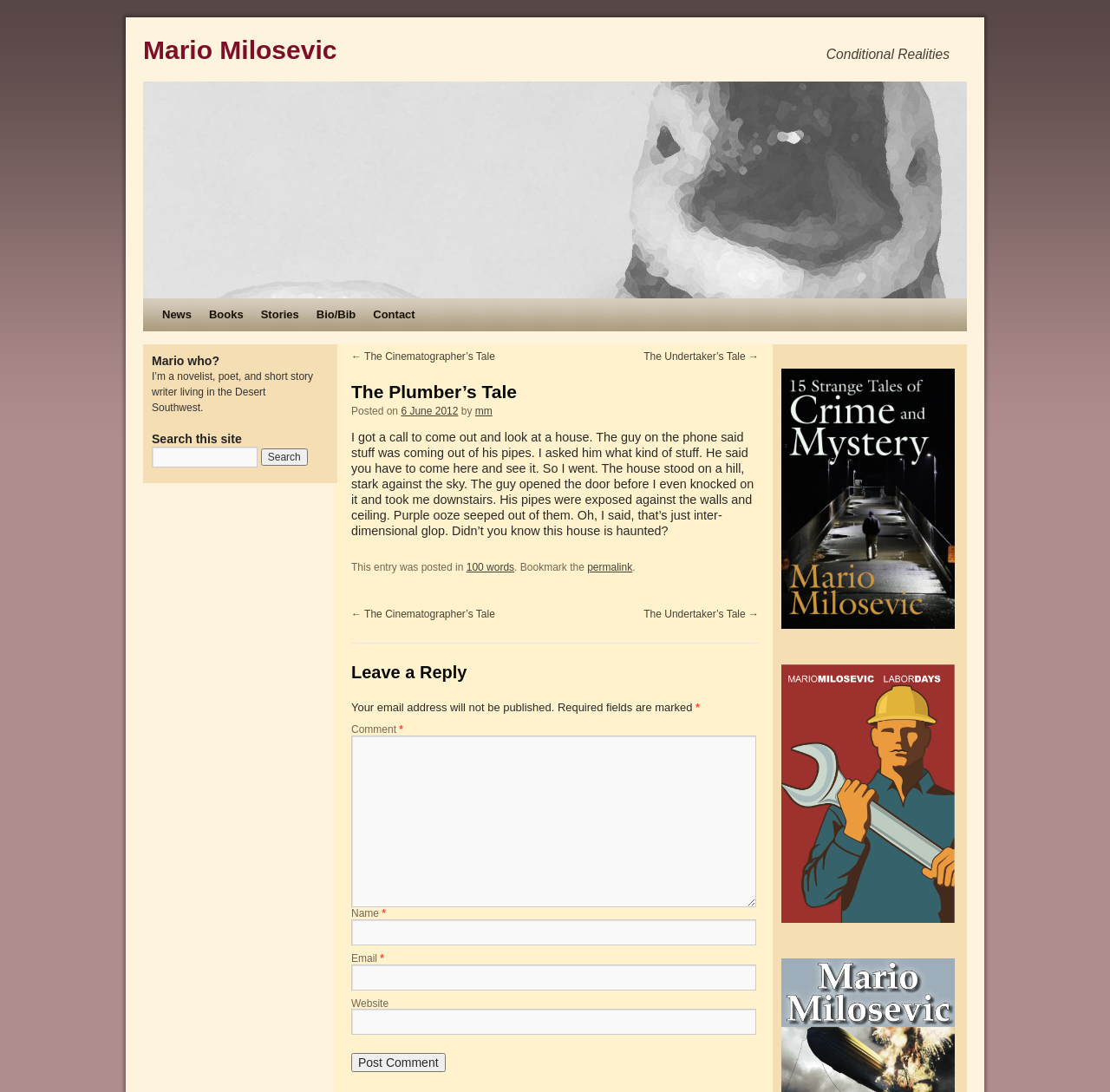Given the element description name="submit" value="Post Comment", identify the bounding box coordinates for the UI element on the webpage screenshot. The format should be (top-left x, top-left y, bottom-right x, bottom-right y), with values between 0 and 1.

[0.316, 0.964, 0.401, 0.982]